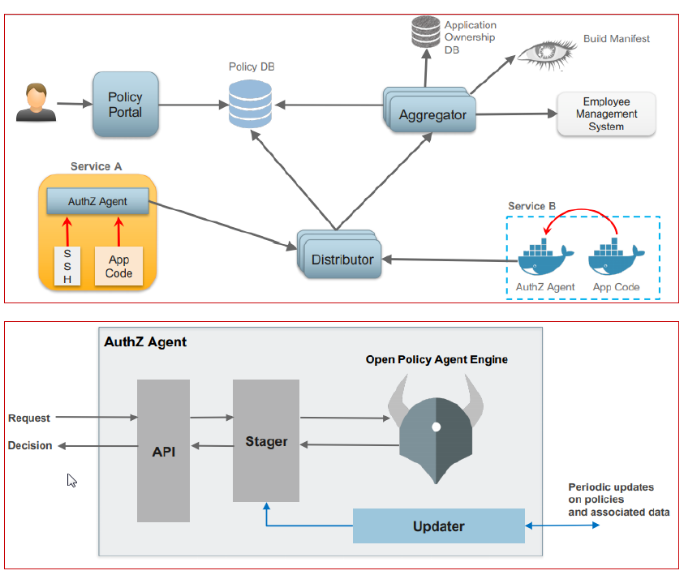Please provide a comprehensive answer to the question based on the screenshot: What is the purpose of the Updater mechanism?

The Updater mechanism is responsible for periodically sending updates on policies and associated data, facilitating effective access control management by ensuring that the authorization system has the latest policy information.